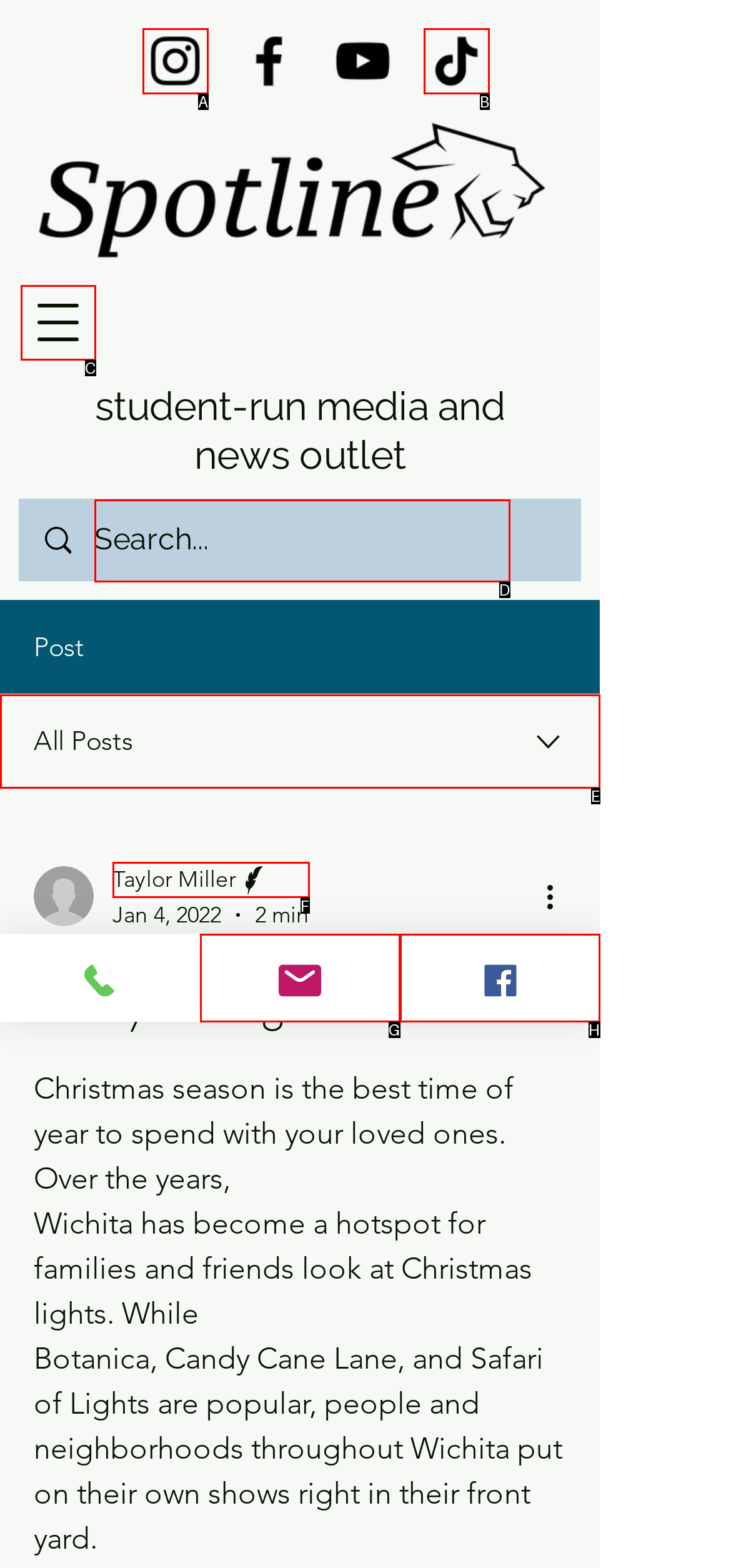Identify the letter of the UI element that corresponds to: Taylor Miller
Respond with the letter of the option directly.

F